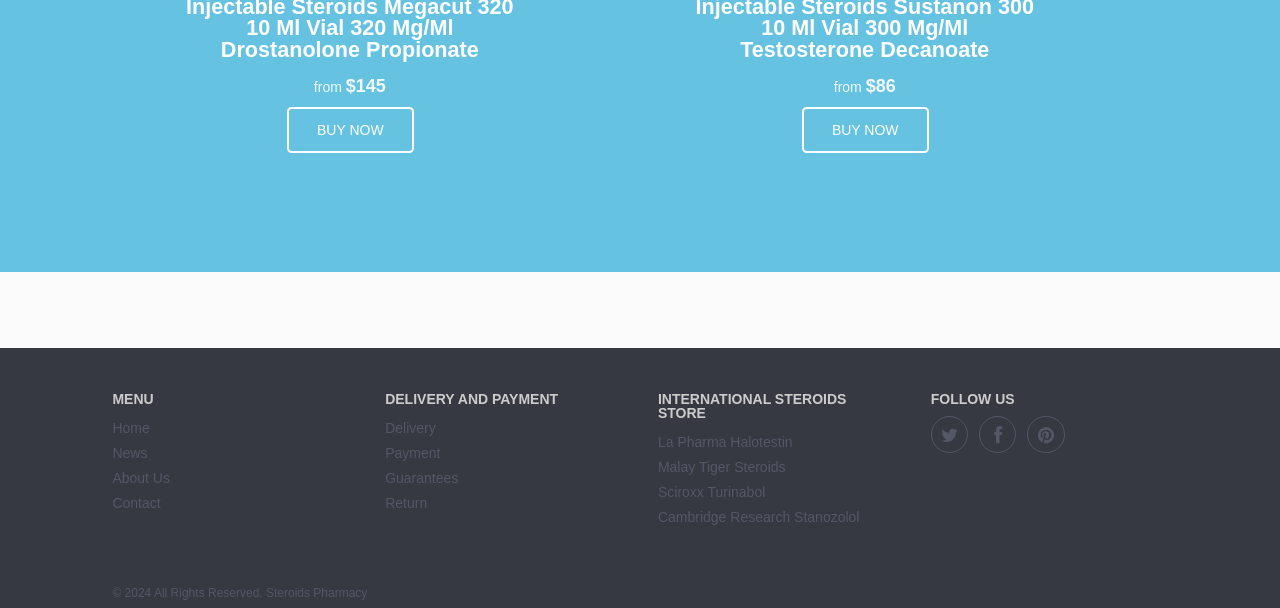Please determine the bounding box coordinates for the element that should be clicked to follow these instructions: "Get more information about Astrovet Testo 300".

[0.621, 0.481, 0.727, 0.551]